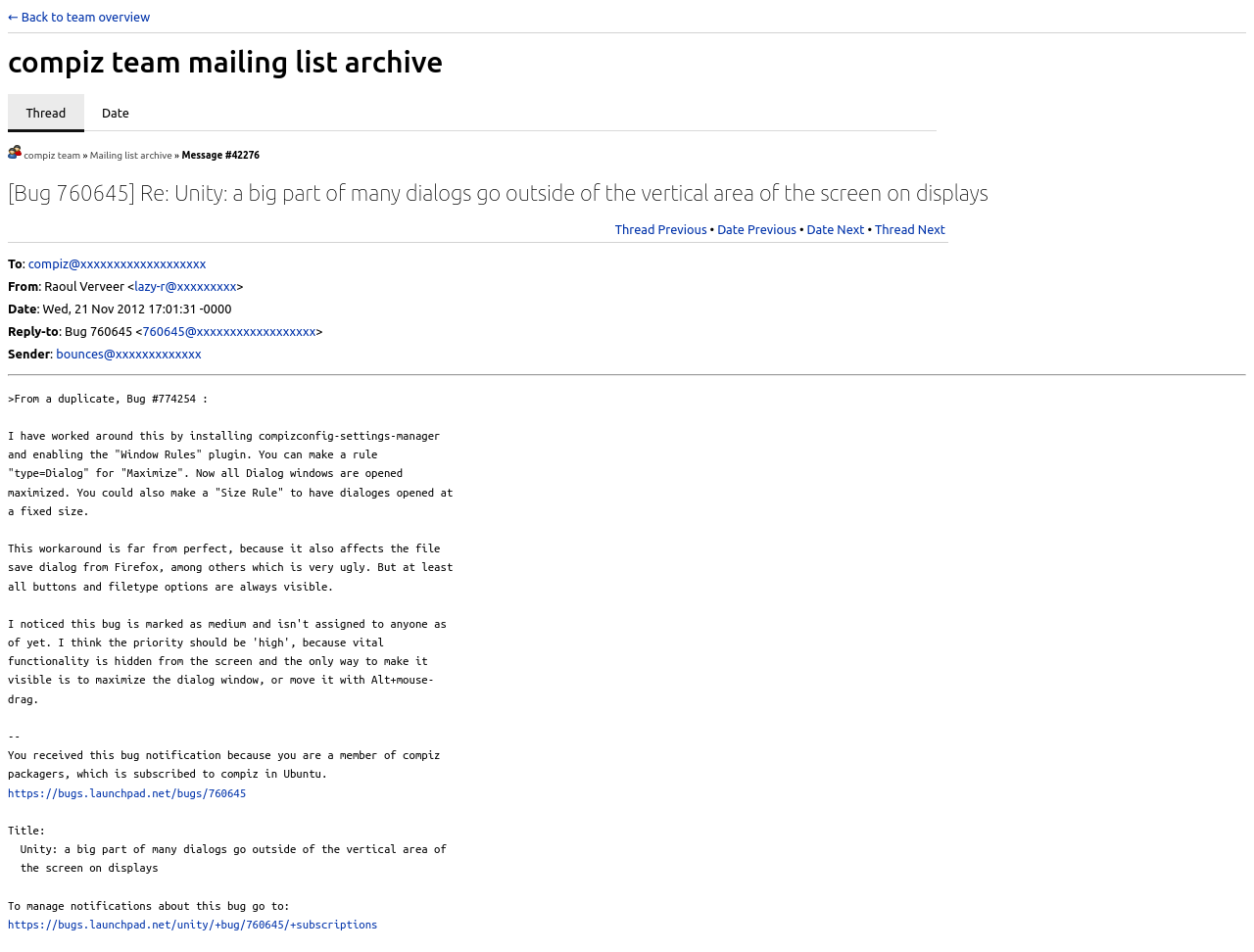Please provide a comprehensive response to the question based on the details in the image: What is the bug number mentioned in the message?

The bug number can be found in the link 'https://bugs.launchpad.net/bugs/760645' which is part of the message content.